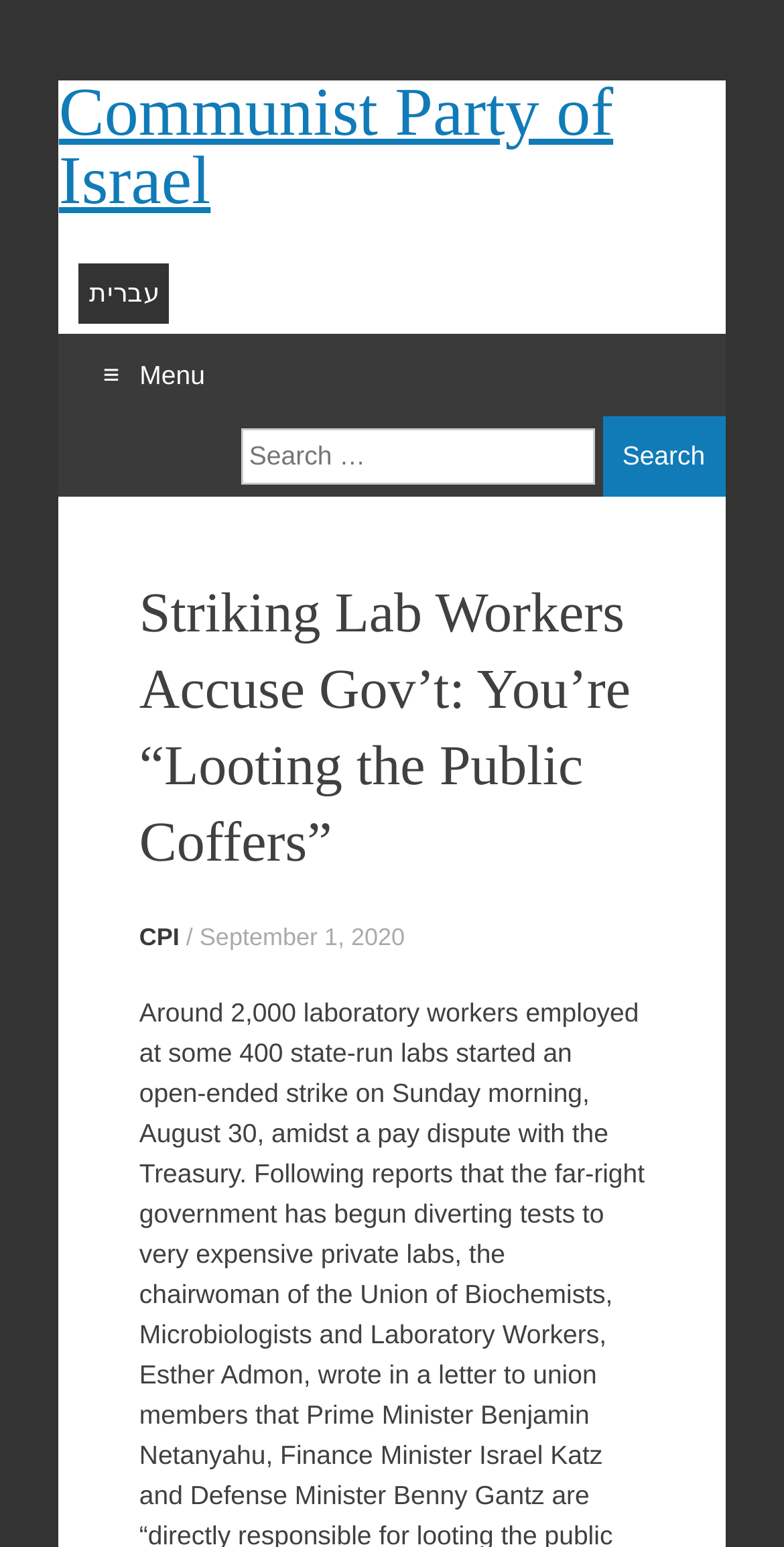Find the bounding box coordinates of the element to click in order to complete this instruction: "Search for something". The bounding box coordinates must be four float numbers between 0 and 1, denoted as [left, top, right, bottom].

[0.307, 0.269, 0.925, 0.321]